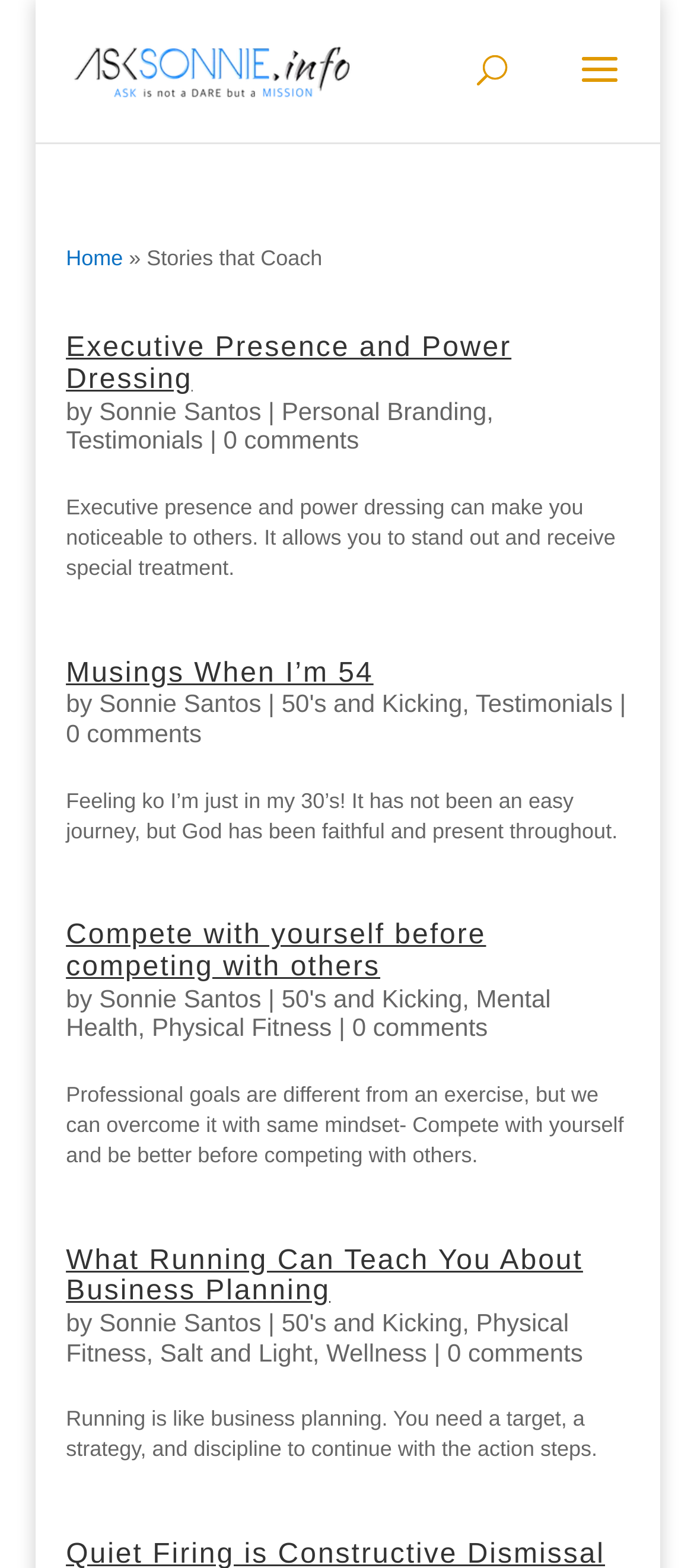Determine the bounding box coordinates of the section I need to click to execute the following instruction: "read about what running can teach you about business planning". Provide the coordinates as four float numbers between 0 and 1, i.e., [left, top, right, bottom].

[0.095, 0.794, 0.905, 0.834]